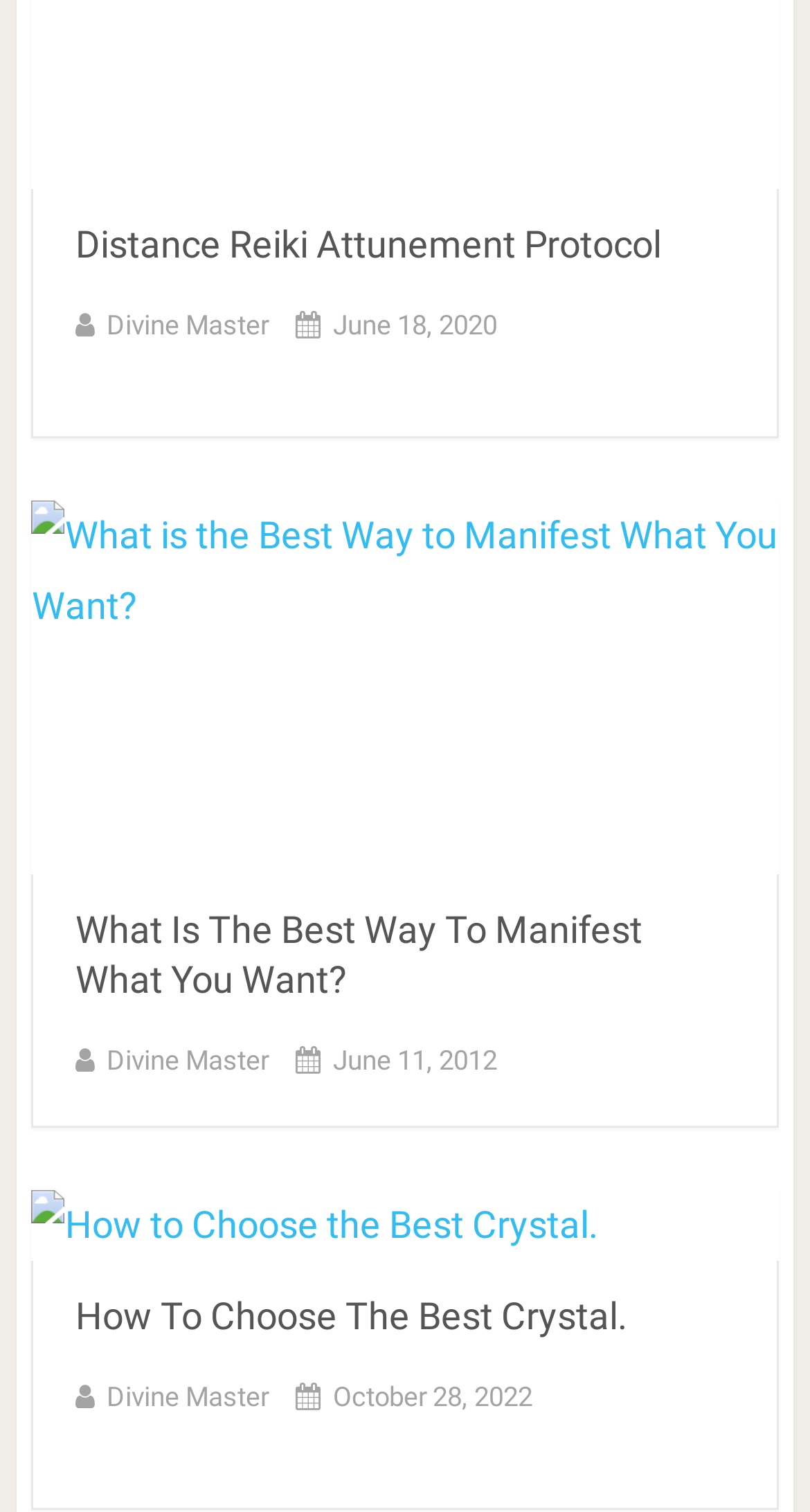Locate the bounding box coordinates of the element's region that should be clicked to carry out the following instruction: "read the article about manifesting what you want". The coordinates need to be four float numbers between 0 and 1, i.e., [left, top, right, bottom].

[0.039, 0.331, 0.961, 0.578]